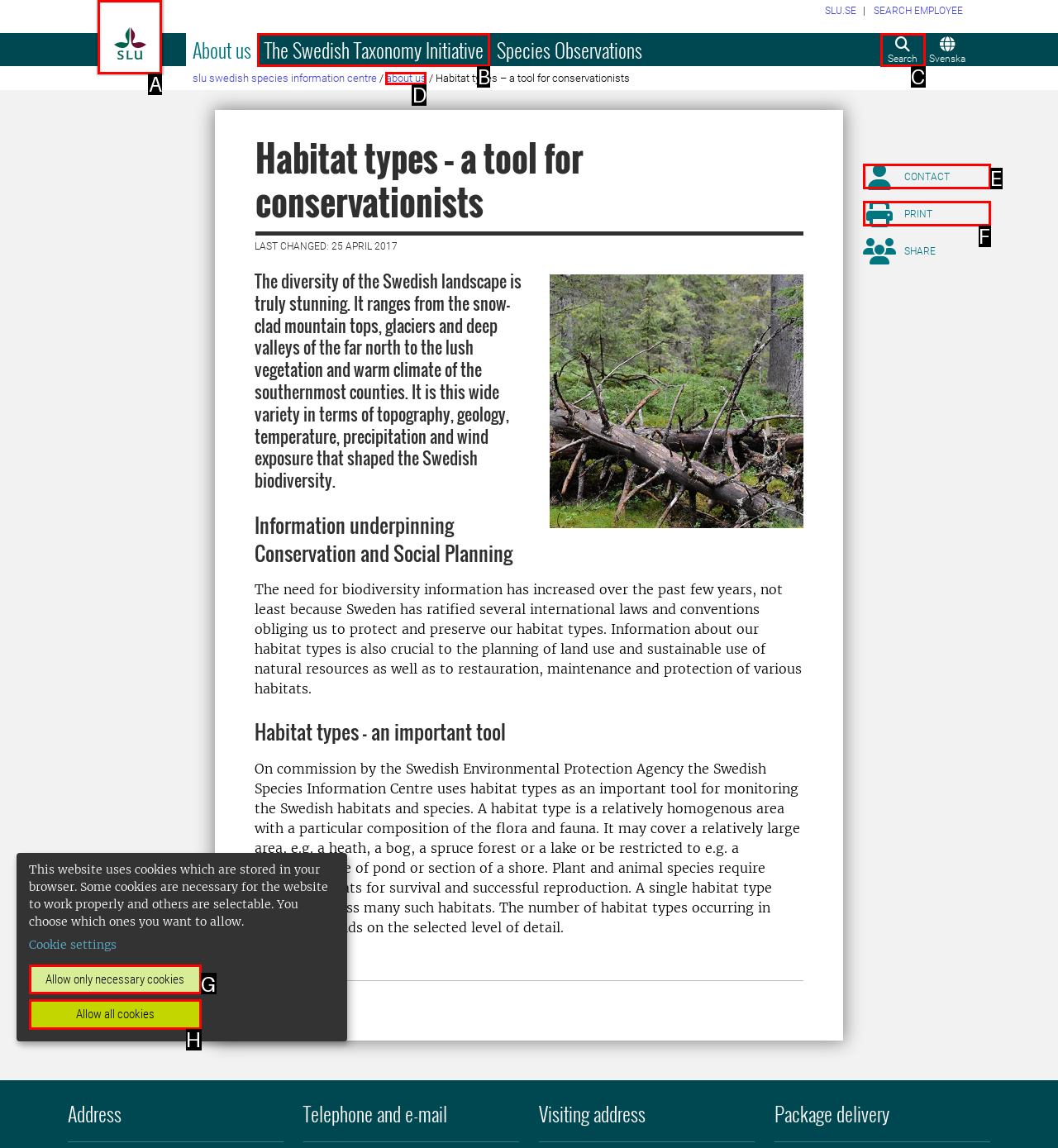Determine which HTML element corresponds to the description: 29. Provide the letter of the correct option.

None